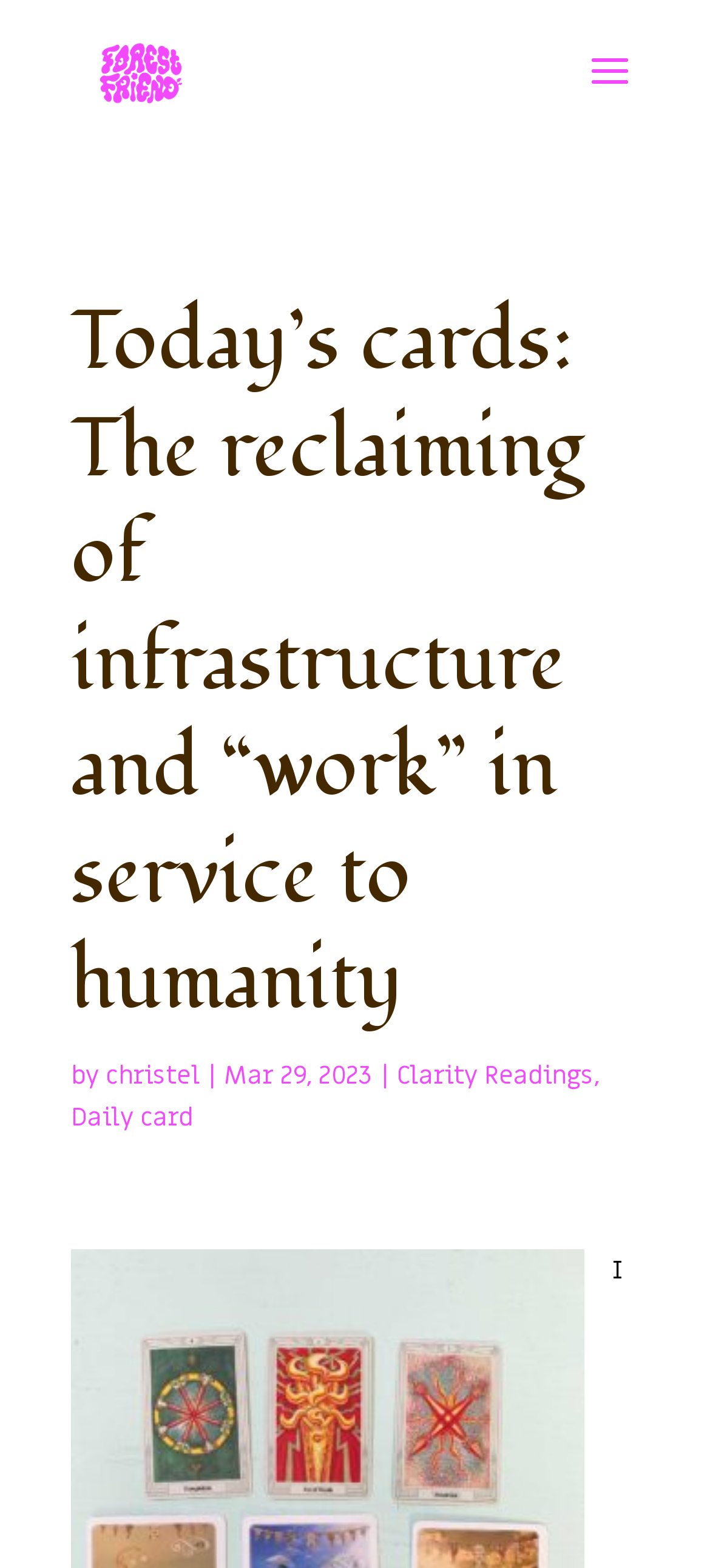Find the primary header on the webpage and provide its text.

Today’s cards: The reclaiming of infrastructure and “work” in service to humanity